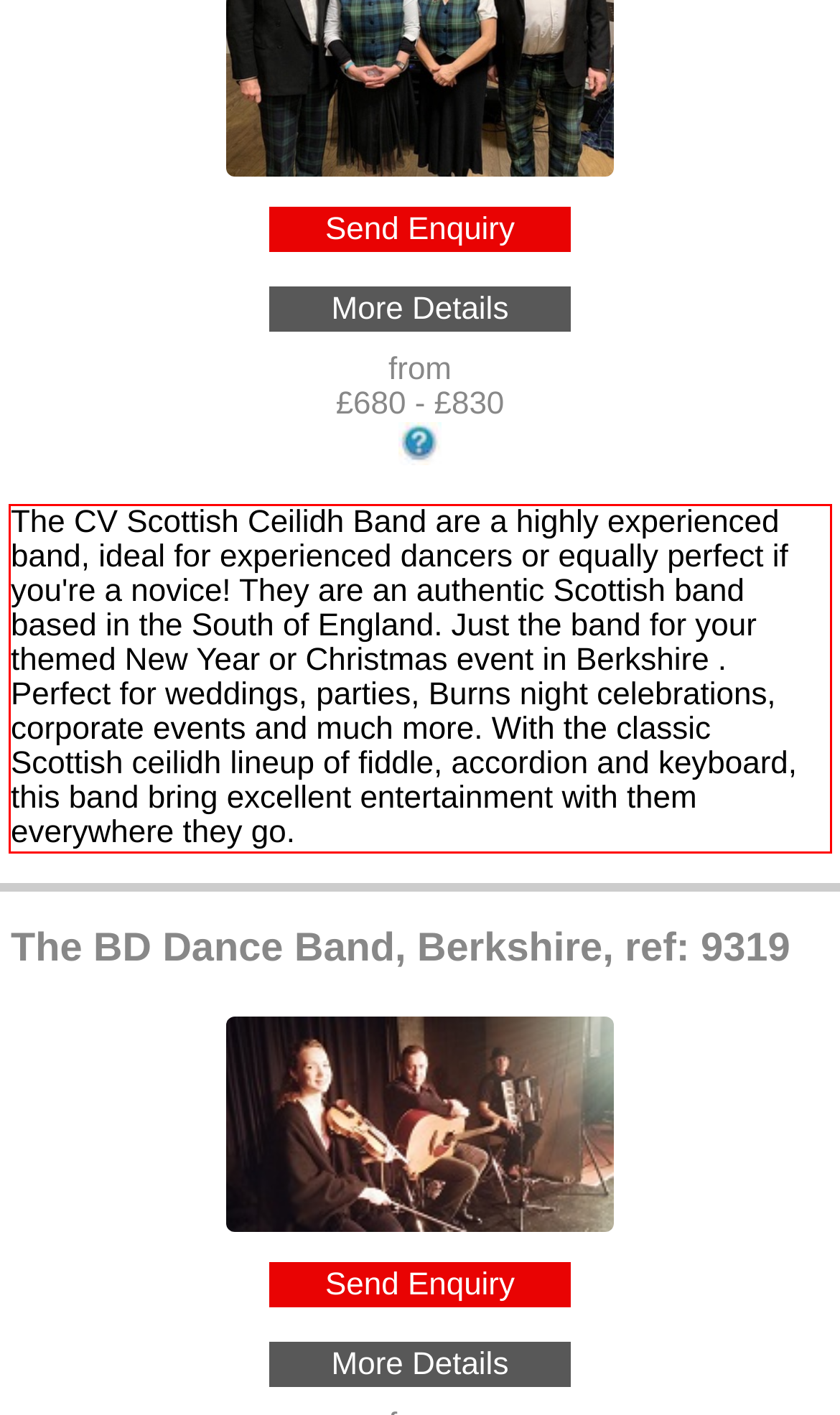Inspect the webpage screenshot that has a red bounding box and use OCR technology to read and display the text inside the red bounding box.

The CV Scottish Ceilidh Band are a highly experienced band, ideal for experienced dancers or equally perfect if you're a novice! They are an authentic Scottish band based in the South of England. Just the band for your themed New Year or Christmas event in Berkshire . Perfect for weddings, parties, Burns night celebrations, corporate events and much more. With the classic Scottish ceilidh lineup of fiddle, accordion and keyboard, this band bring excellent entertainment with them everywhere they go.